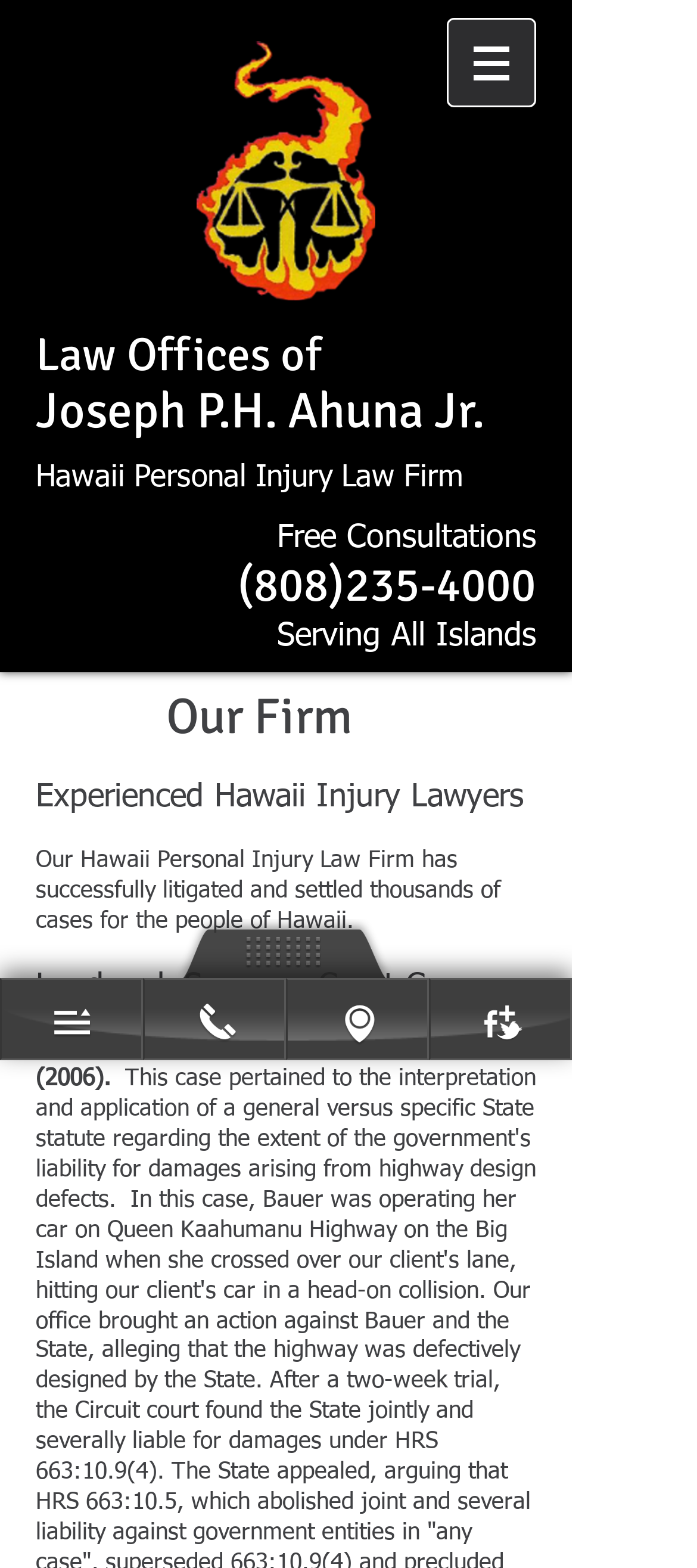What is the name of the landmark Supreme Court case mentioned on the webpage?
Carefully examine the image and provide a detailed answer to the question.

I found the name of the landmark Supreme Court case by looking at the text that says 'Kienker v. Bauer, 110 Hawaii 97, 129 P.3d 1125 (2006)'. This suggests that it's a notable case that the law firm is proud to have been involved in.